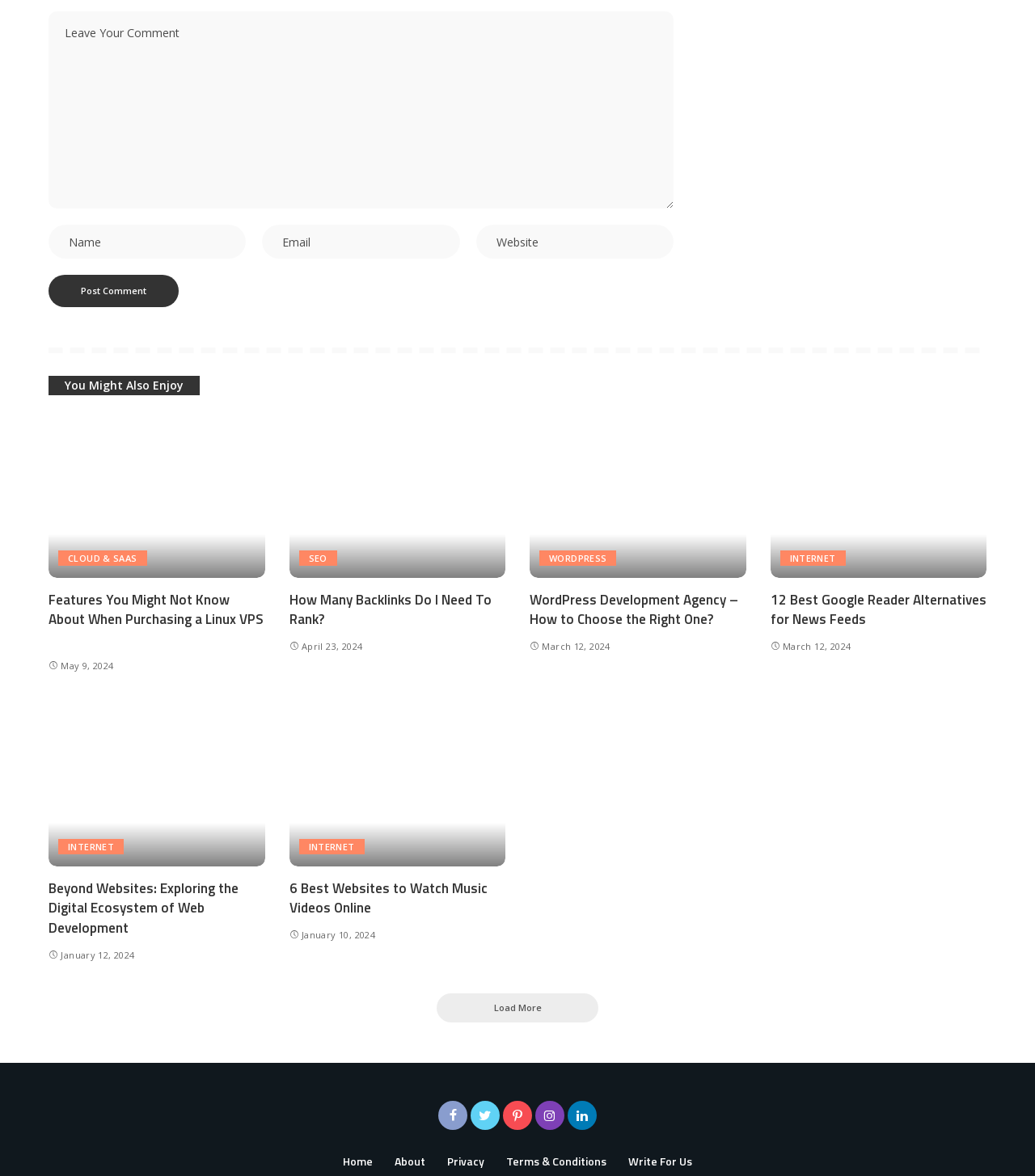Locate the bounding box of the UI element defined by this description: "Cloud & SaaS". The coordinates should be given as four float numbers between 0 and 1, formatted as [left, top, right, bottom].

[0.056, 0.468, 0.142, 0.481]